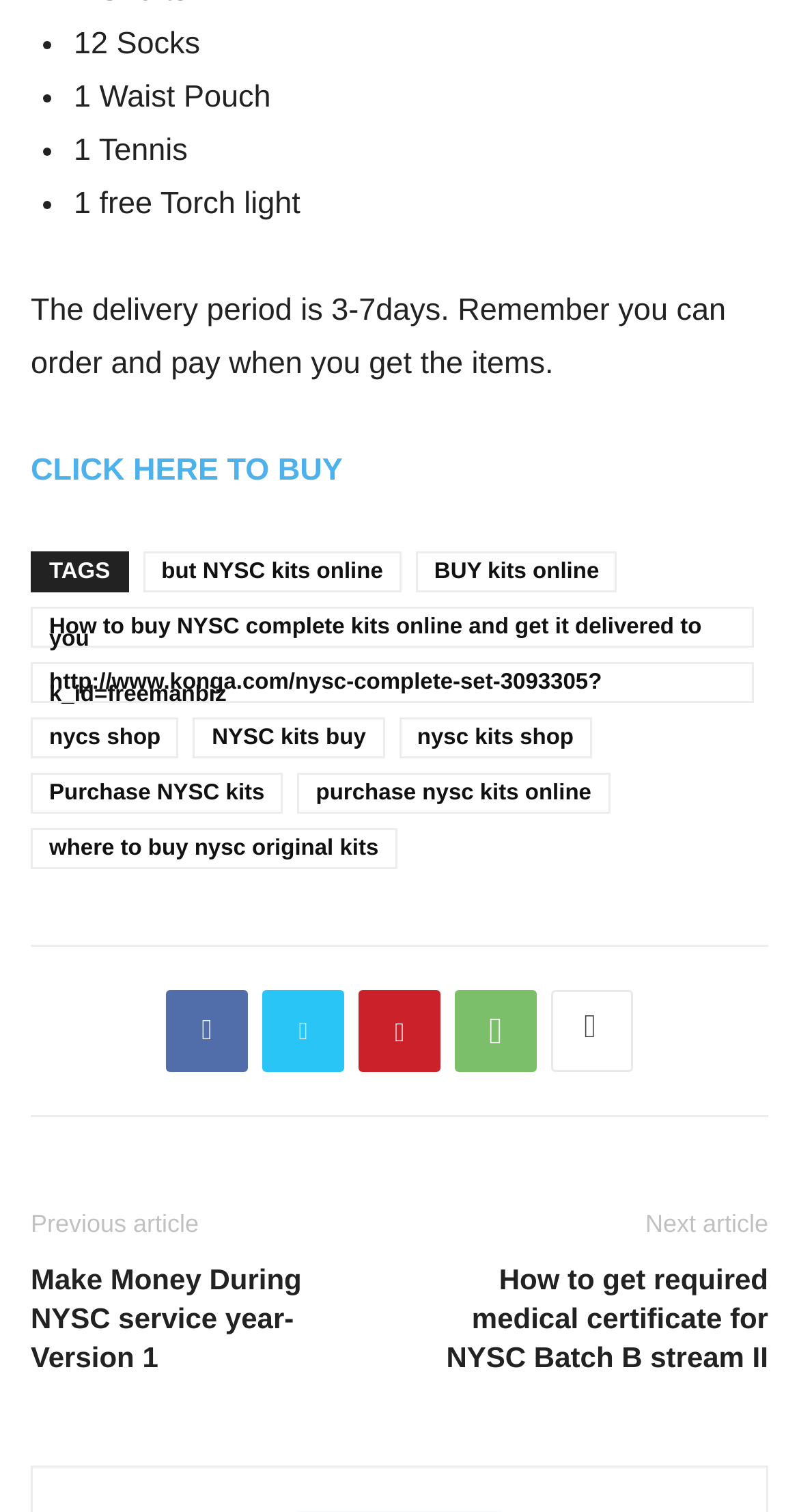What is the delivery period?
Using the information from the image, provide a comprehensive answer to the question.

The delivery period is mentioned in the text 'The delivery period is 3-7days. Remember you can order and pay when you get the items.' which is located at the top of the webpage.